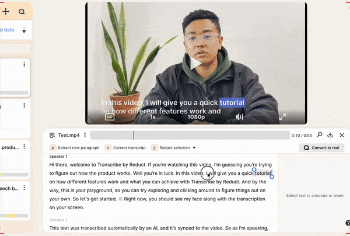Generate a detailed explanation of the scene depicted in the image.

The image depicts a tutorial video featuring a speaker who is introducing the functionalities of a product. The speaker, wearing a dark jacket and glasses, addresses the audience directly and appears engaged in explaining various features. A subtitle overlay is visible at the bottom of the video, stating, "In this video, I will give you a quick tutorial on how different features work and 1080p." This suggests that the tutorial will cover specific aspects of the product, likely focusing on enhancing user experience. 

In the context of video production, this content likely emphasizes the importance of redaction techniques, as highlighted by surrounding information on topics such as "Video Redaction" and "Audio Redaction." These elements stress the necessity of maintaining privacy by covering sensitive information shared during video calls, including faces and vehicle plates. This is essential for ensuring confidentiality and anonymity in digital communications. Overall, the image illustrates a practical presentation intended to educate viewers on utilizing technology effectively while being mindful of privacy concerns.